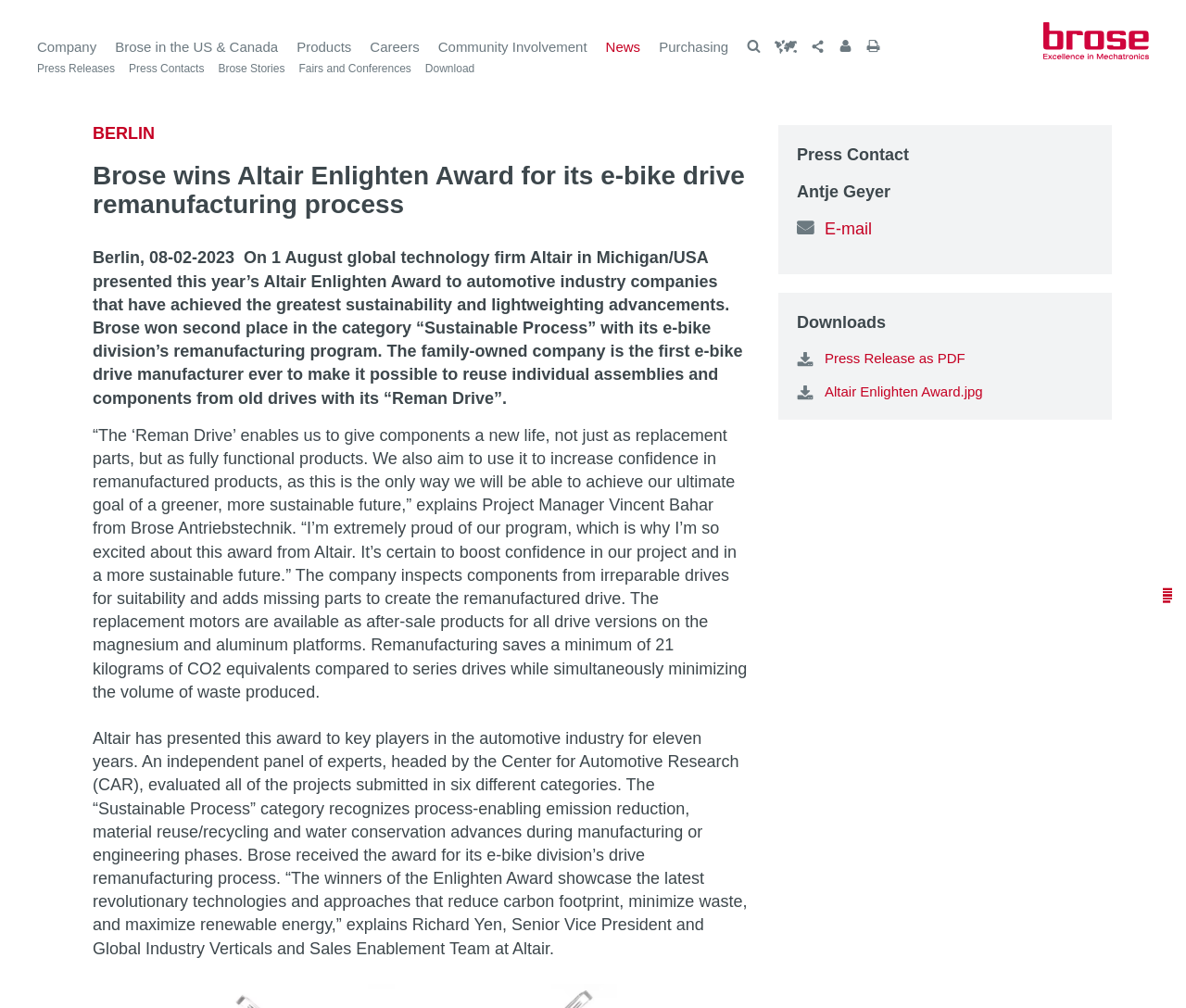Please locate the bounding box coordinates of the region I need to click to follow this instruction: "Follow the link to Twitter".

None